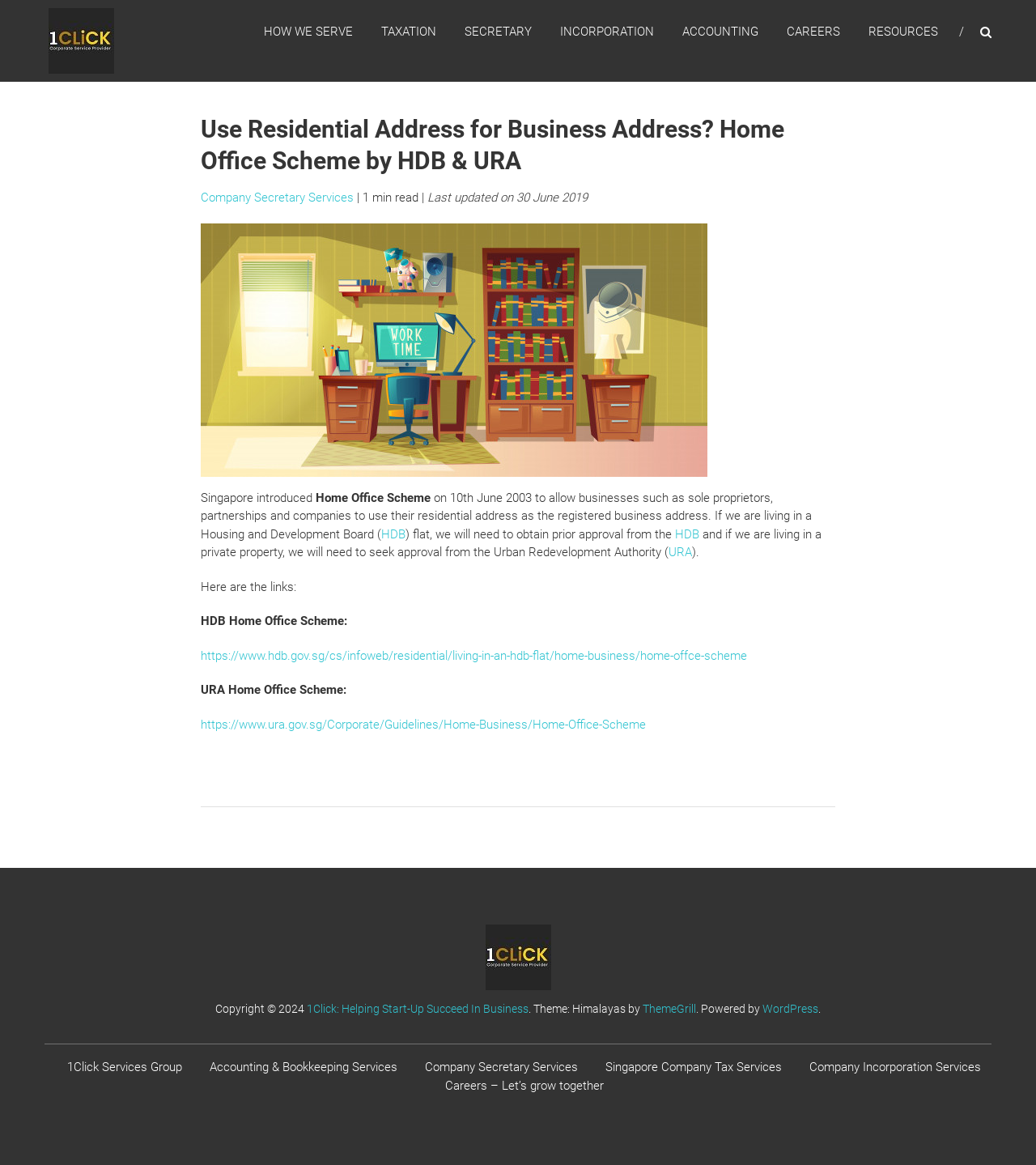Locate the bounding box of the UI element based on this description: "Accounting & Bookkeeping Services". Provide four float numbers between 0 and 1 as [left, top, right, bottom].

[0.202, 0.91, 0.384, 0.922]